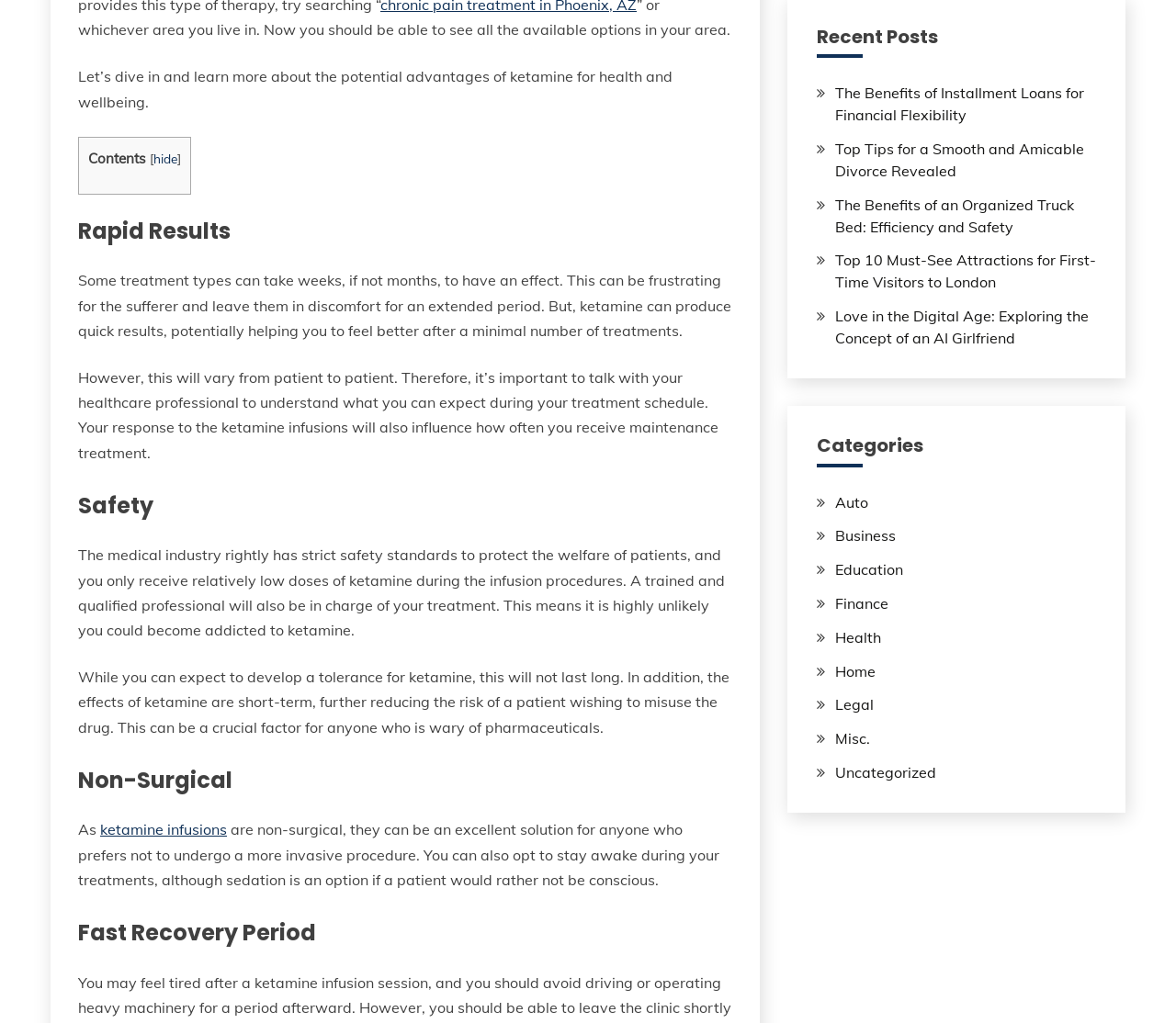Please give a concise answer to this question using a single word or phrase: 
What is the advantage of ketamine mentioned in the 'Non-Surgical' section?

Non-invasive